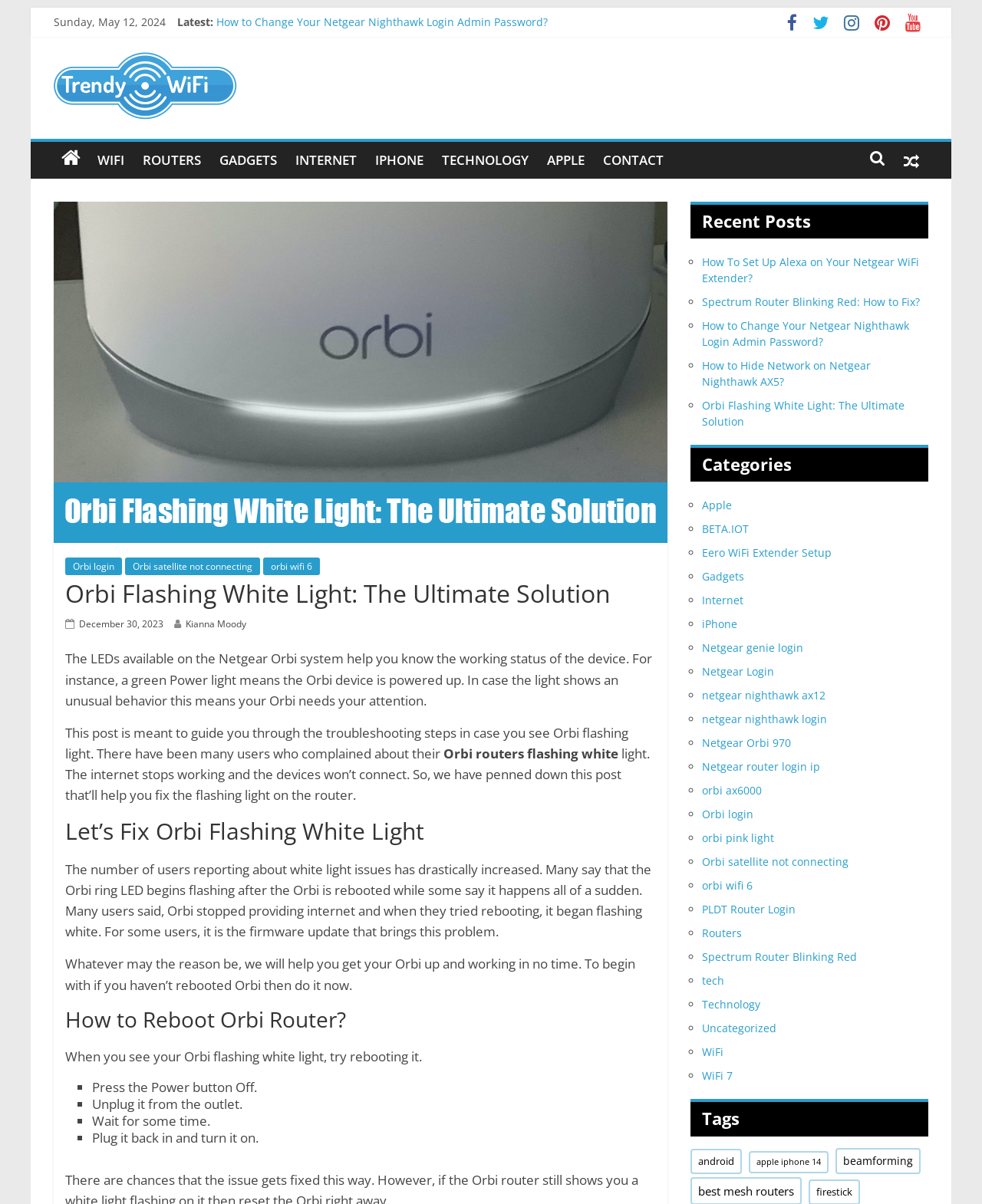Determine the bounding box for the UI element as described: "Technology". The coordinates should be represented as four float numbers between 0 and 1, formatted as [left, top, right, bottom].

[0.441, 0.118, 0.548, 0.148]